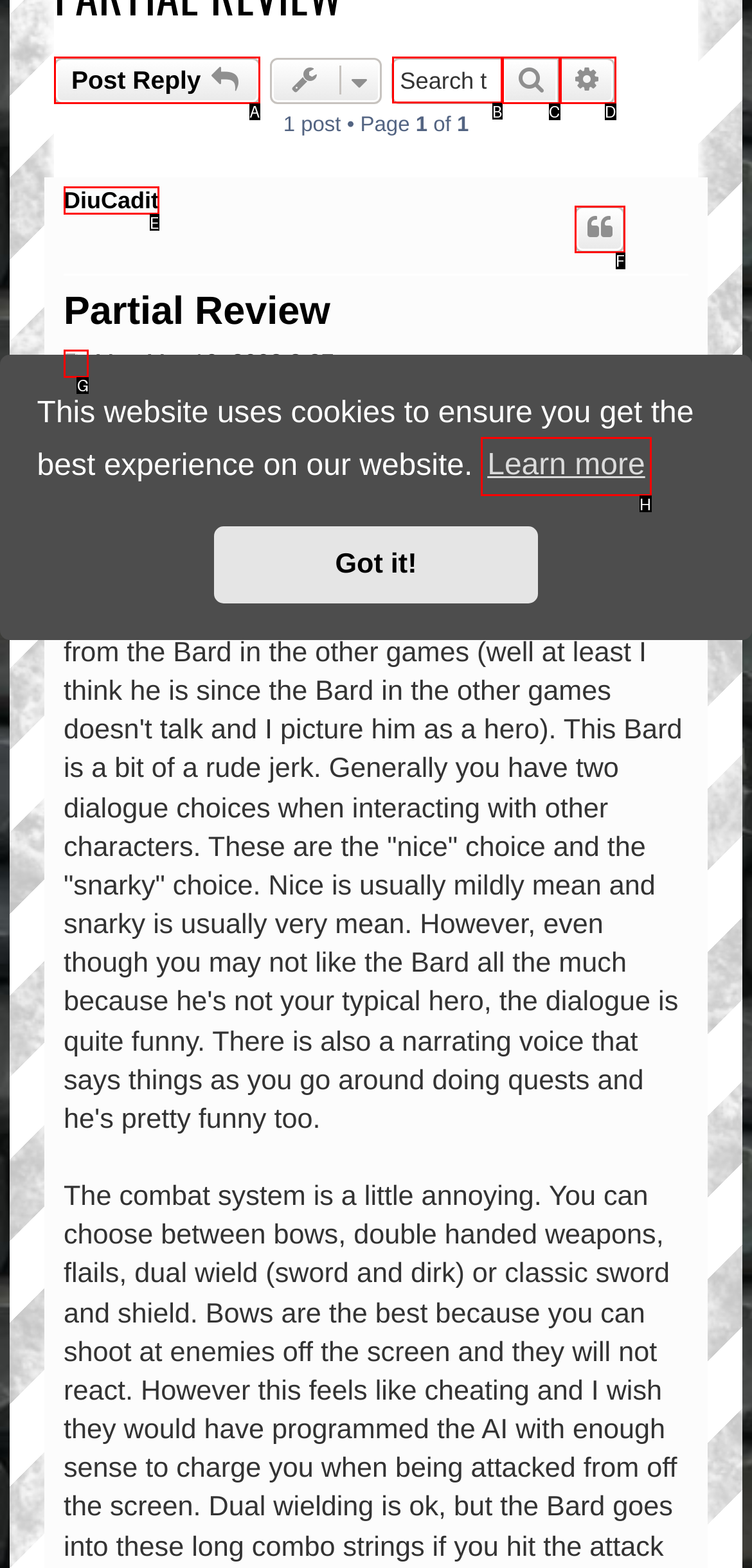Determine which option matches the element description: Search
Reply with the letter of the appropriate option from the options provided.

C